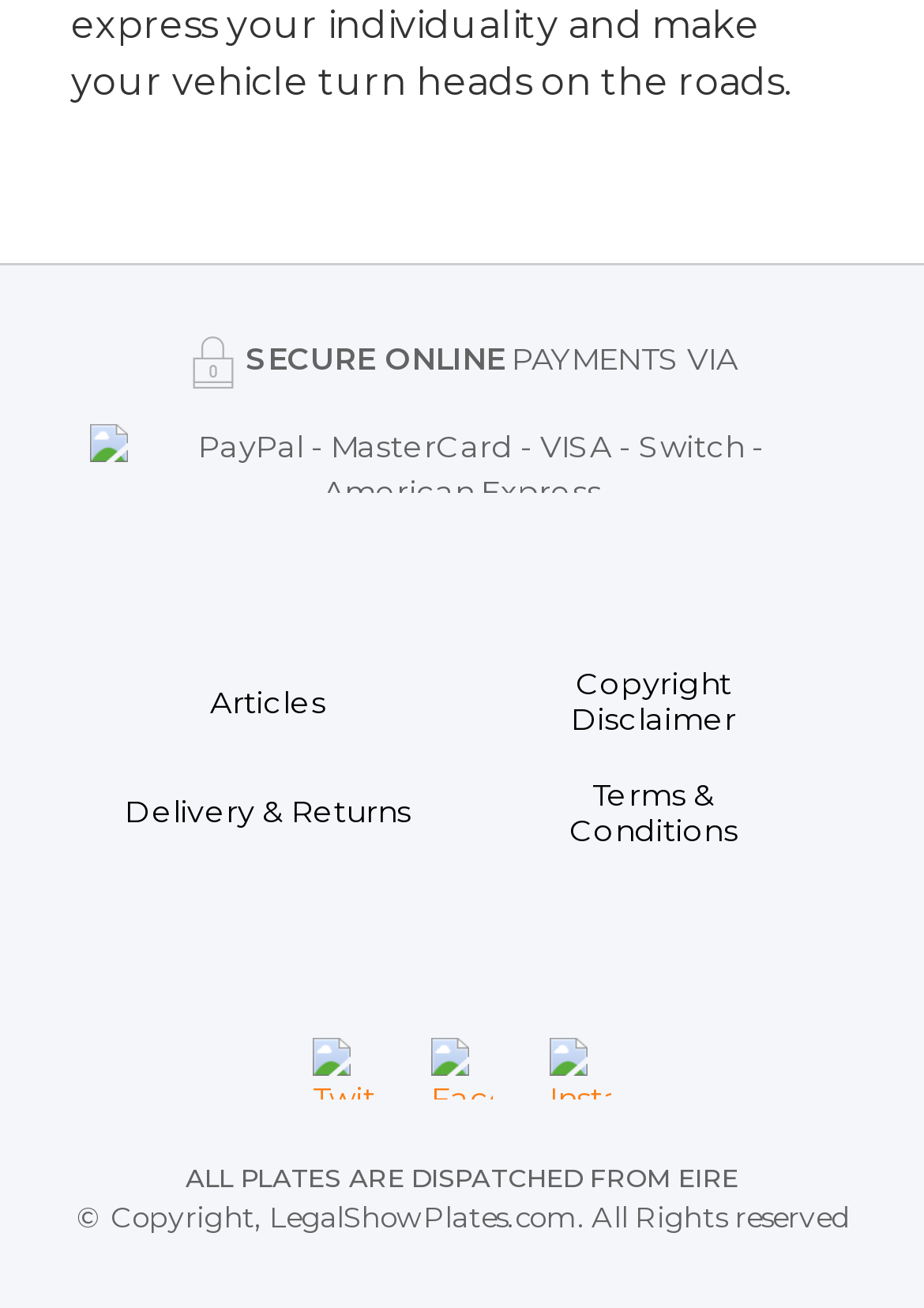What payment methods are accepted?
Provide a detailed answer to the question, using the image to inform your response.

Based on the image with the description 'PayPal - MasterCard - VISA - Switch - American Express', we can infer that these are the payment methods accepted by the website.